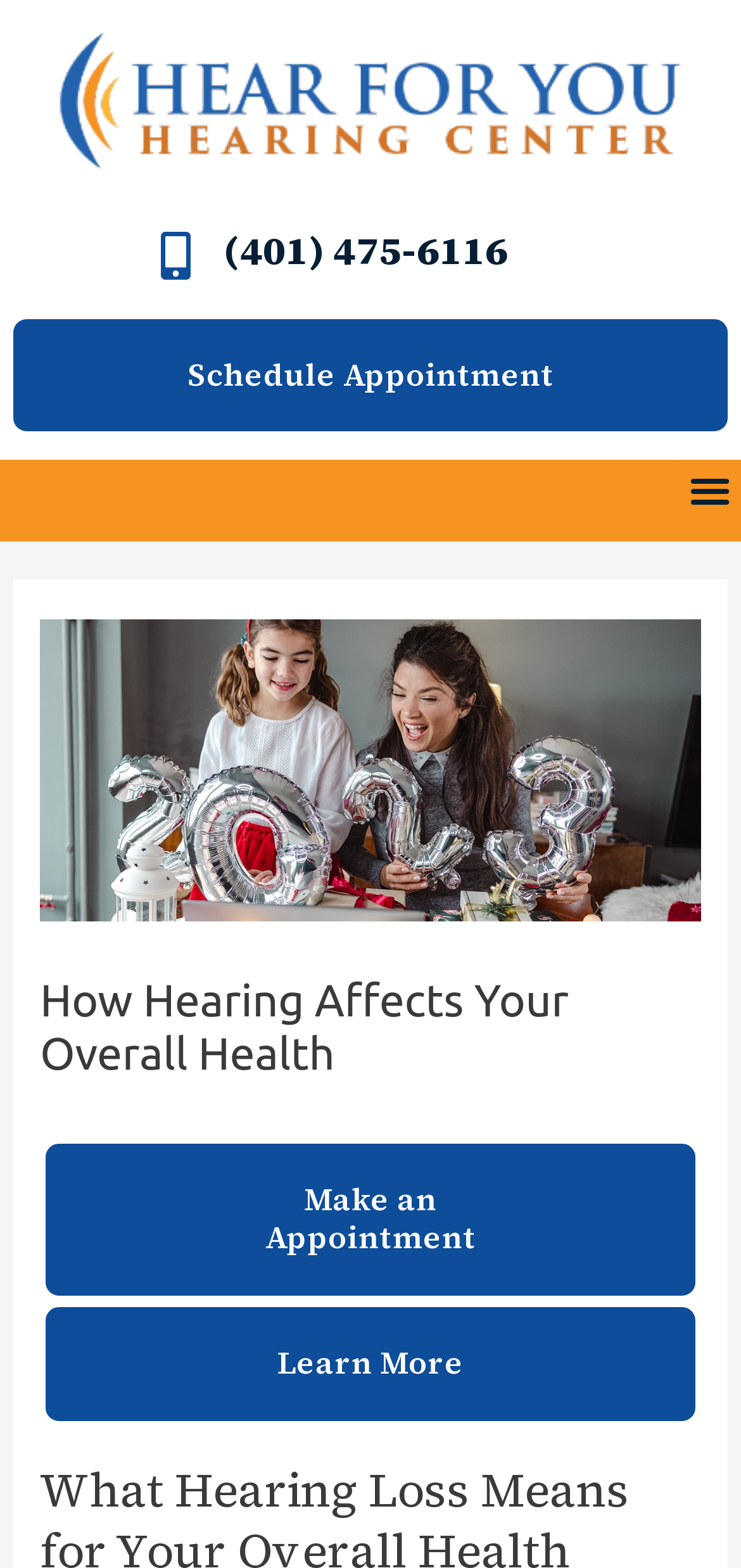Find the bounding box coordinates for the area that must be clicked to perform this action: "View last minute ski deals".

None